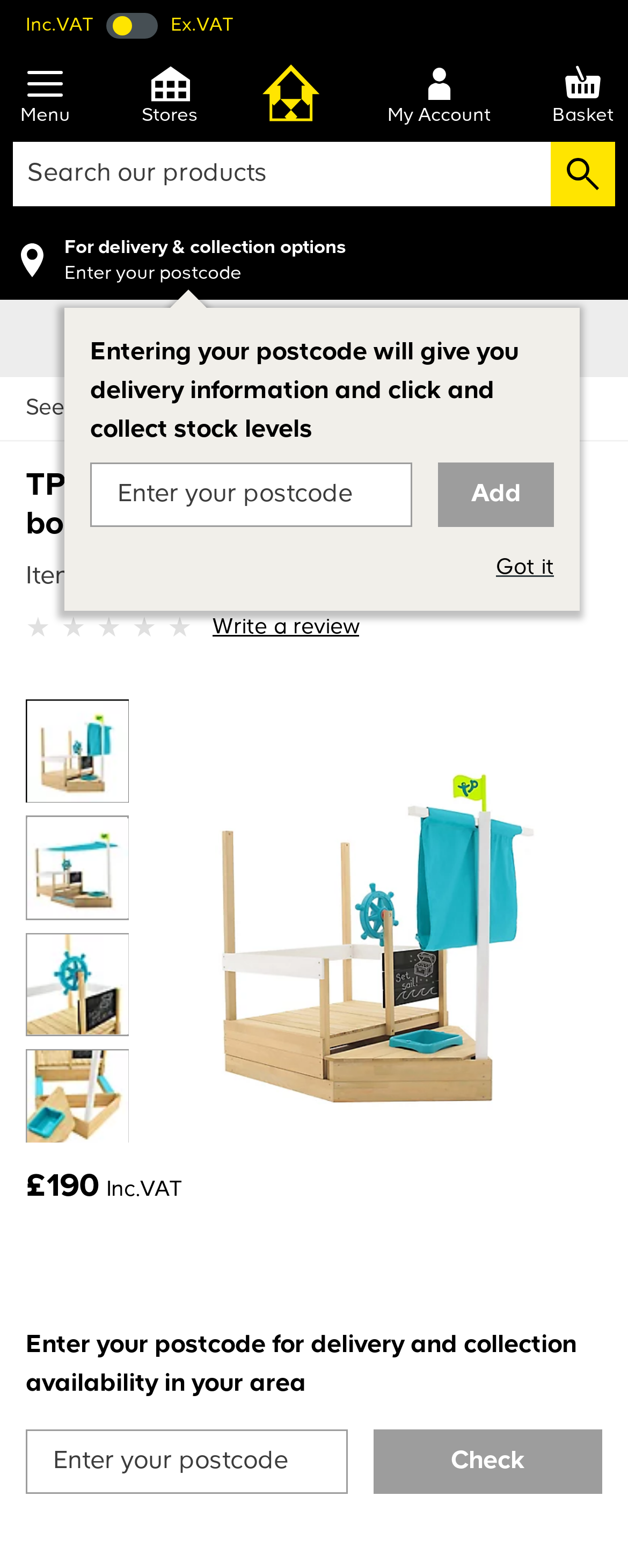Given the description Enter your postcode, predict the bounding box coordinates of the UI element. Ensure the coordinates are in the format (top-left x, top-left y, bottom-right x, bottom-right y) and all values are between 0 and 1.

[0.103, 0.166, 0.385, 0.183]